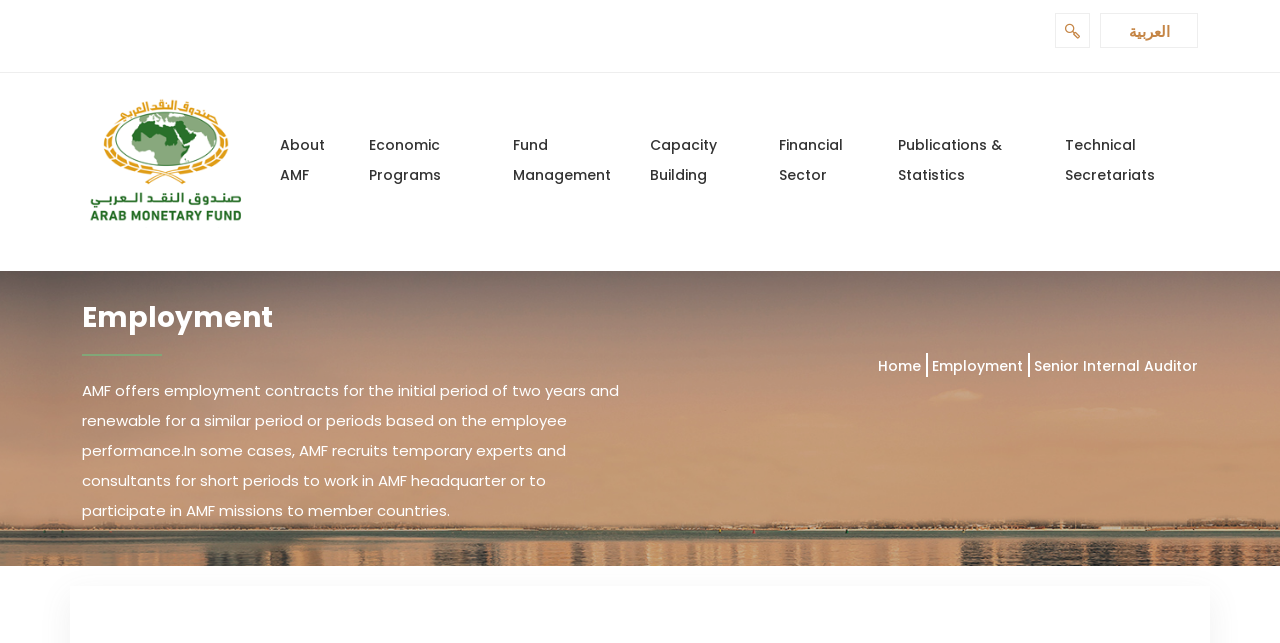What is the initial period of AMF employment contracts?
Using the image as a reference, give a one-word or short phrase answer.

Two years